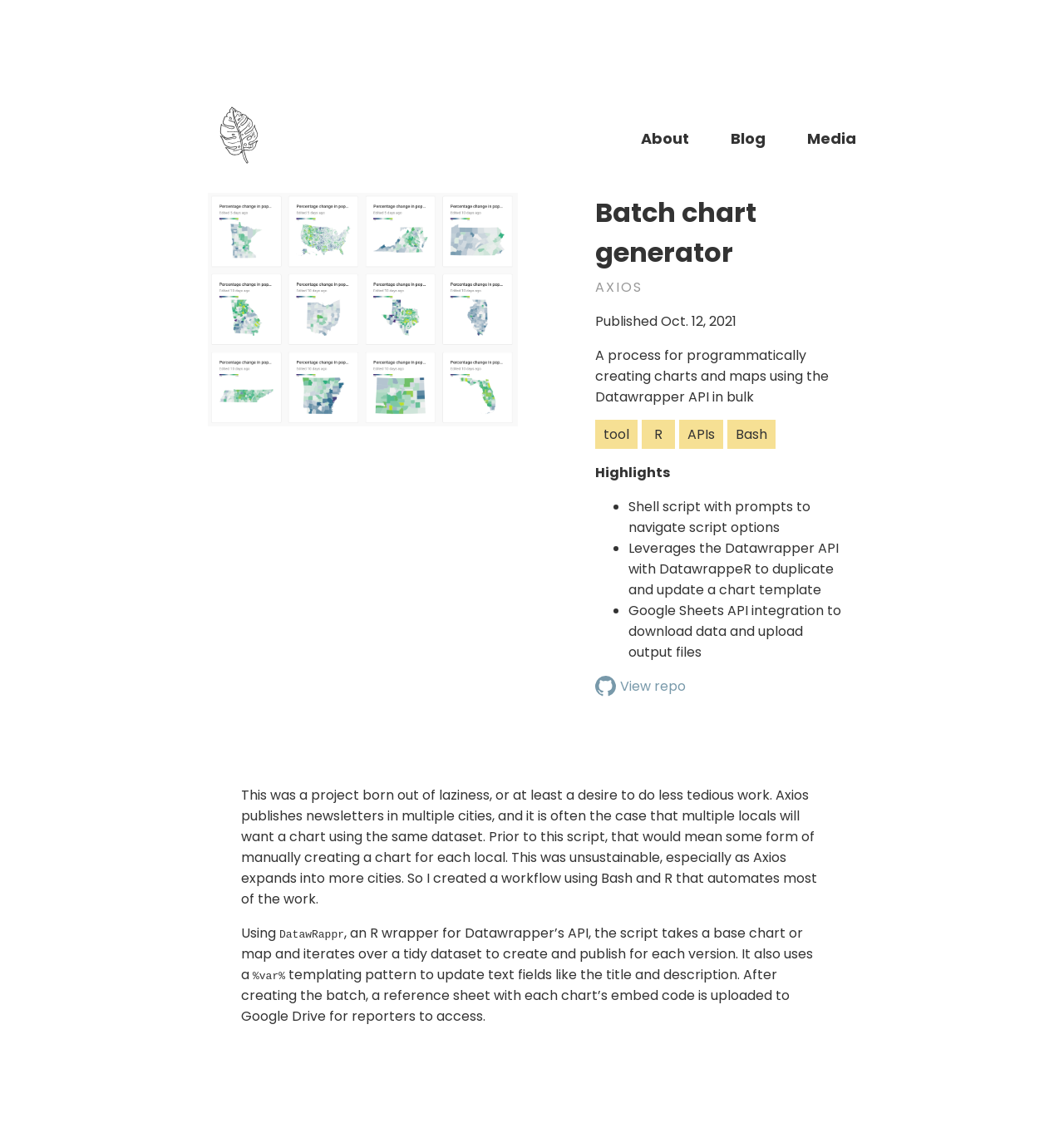Please answer the following query using a single word or phrase: 
What is the role of Google Sheets API in the batch chart generator?

Download data and upload output files